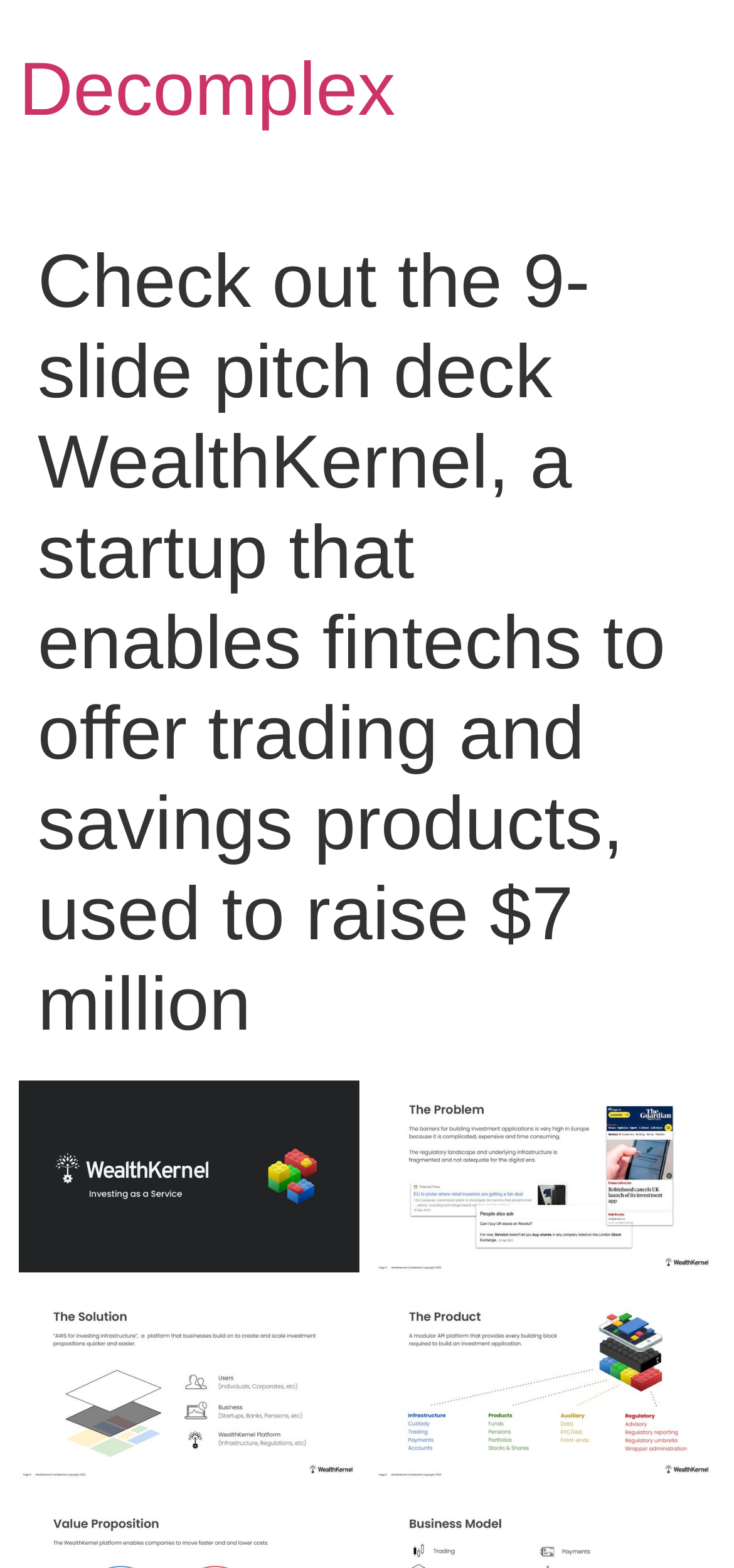Locate the bounding box for the described UI element: "Decomplex". Ensure the coordinates are four float numbers between 0 and 1, formatted as [left, top, right, bottom].

[0.026, 0.031, 0.539, 0.084]